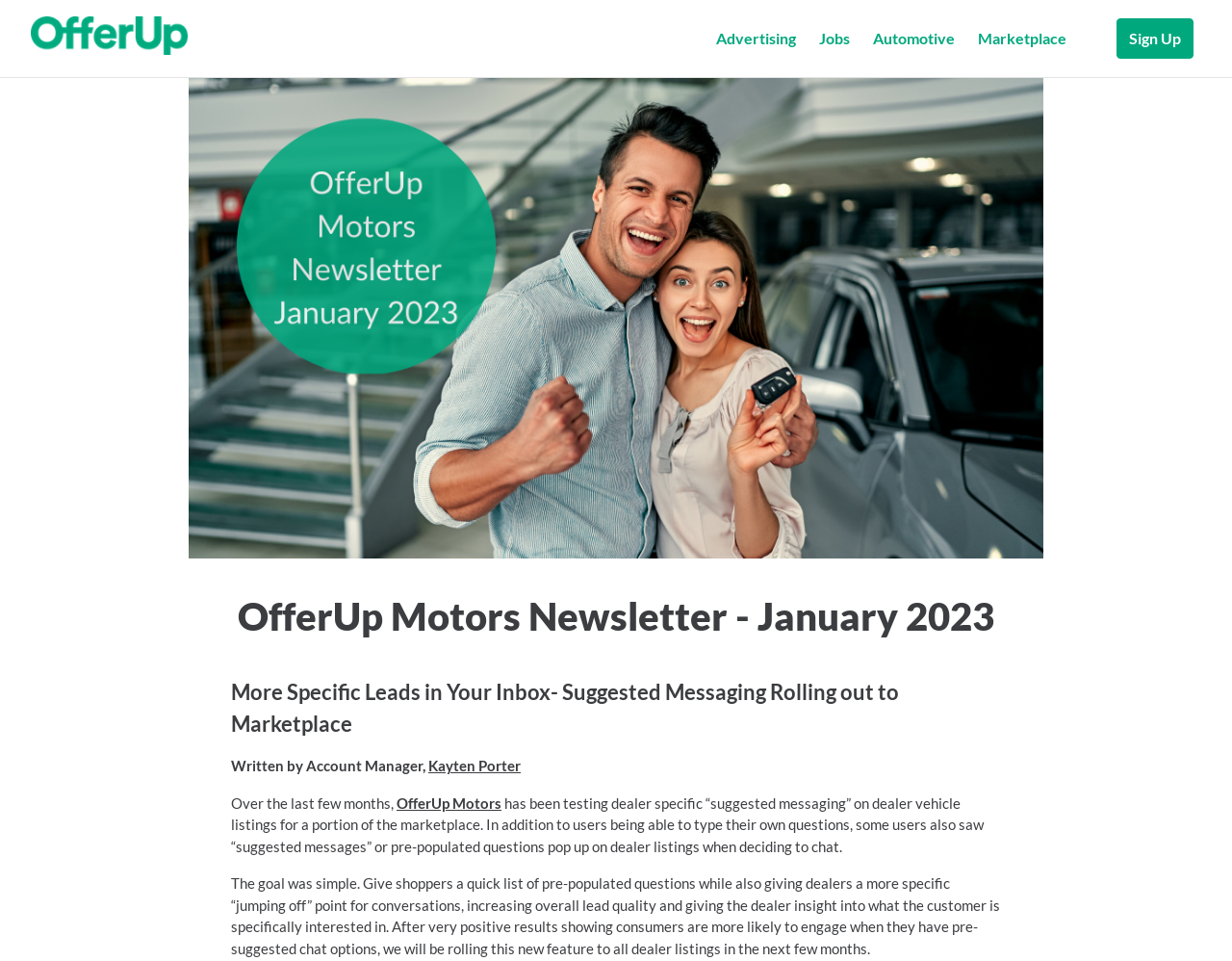What is the new feature being rolled out to all dealer listings?
Look at the webpage screenshot and answer the question with a detailed explanation.

According to the webpage, OfferUp Motors has been testing dealer-specific 'suggested messaging' on dealer vehicle listings, and after positive results, they will be rolling out this new feature to all dealer listings in the next few months.